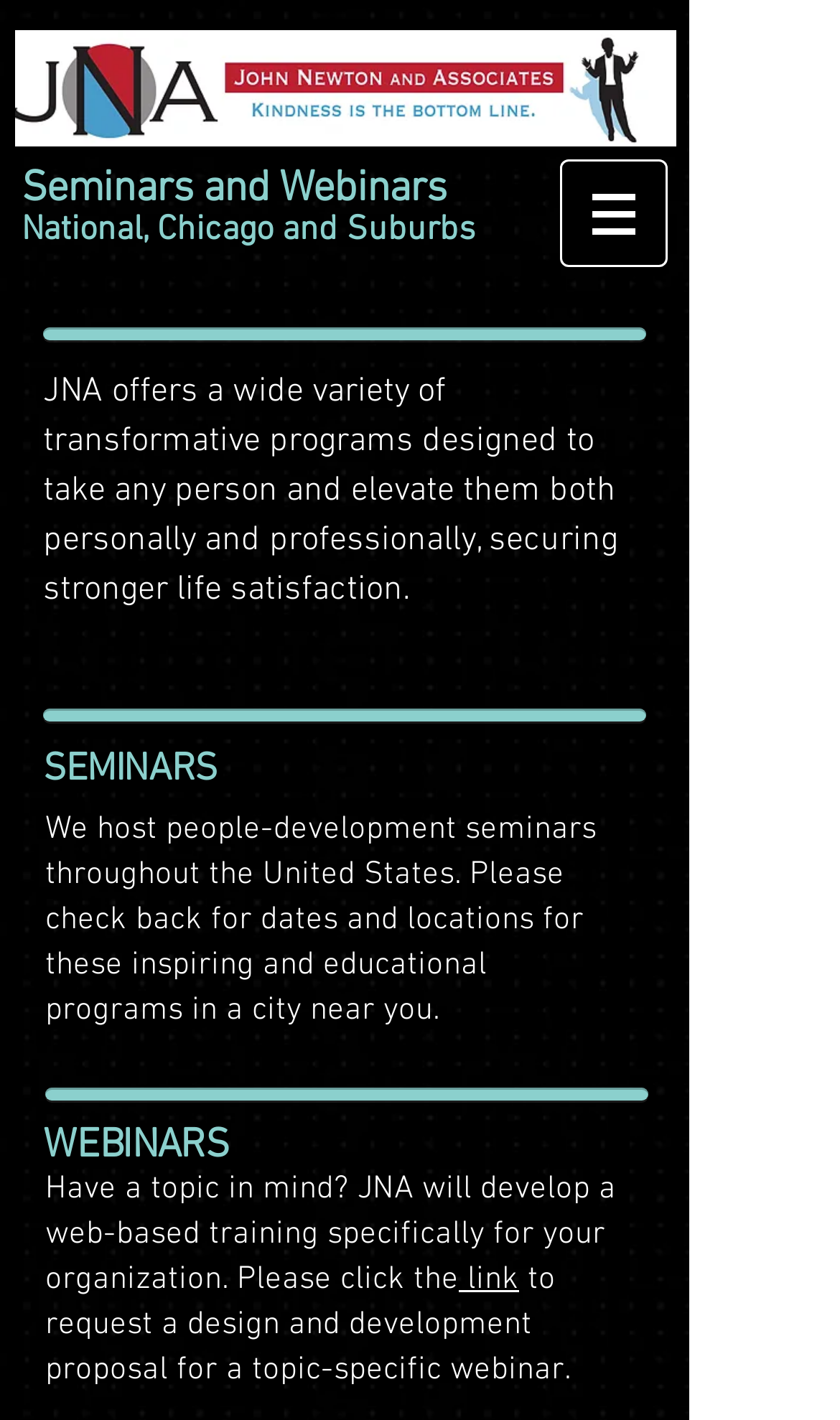How many main categories of programs are listed on the page?
Please respond to the question thoroughly and include all relevant details.

The page lists two main categories of programs: Seminars and Webinars, which are indicated by the heading elements 'SEMINARS' and 'WEBINARS'.